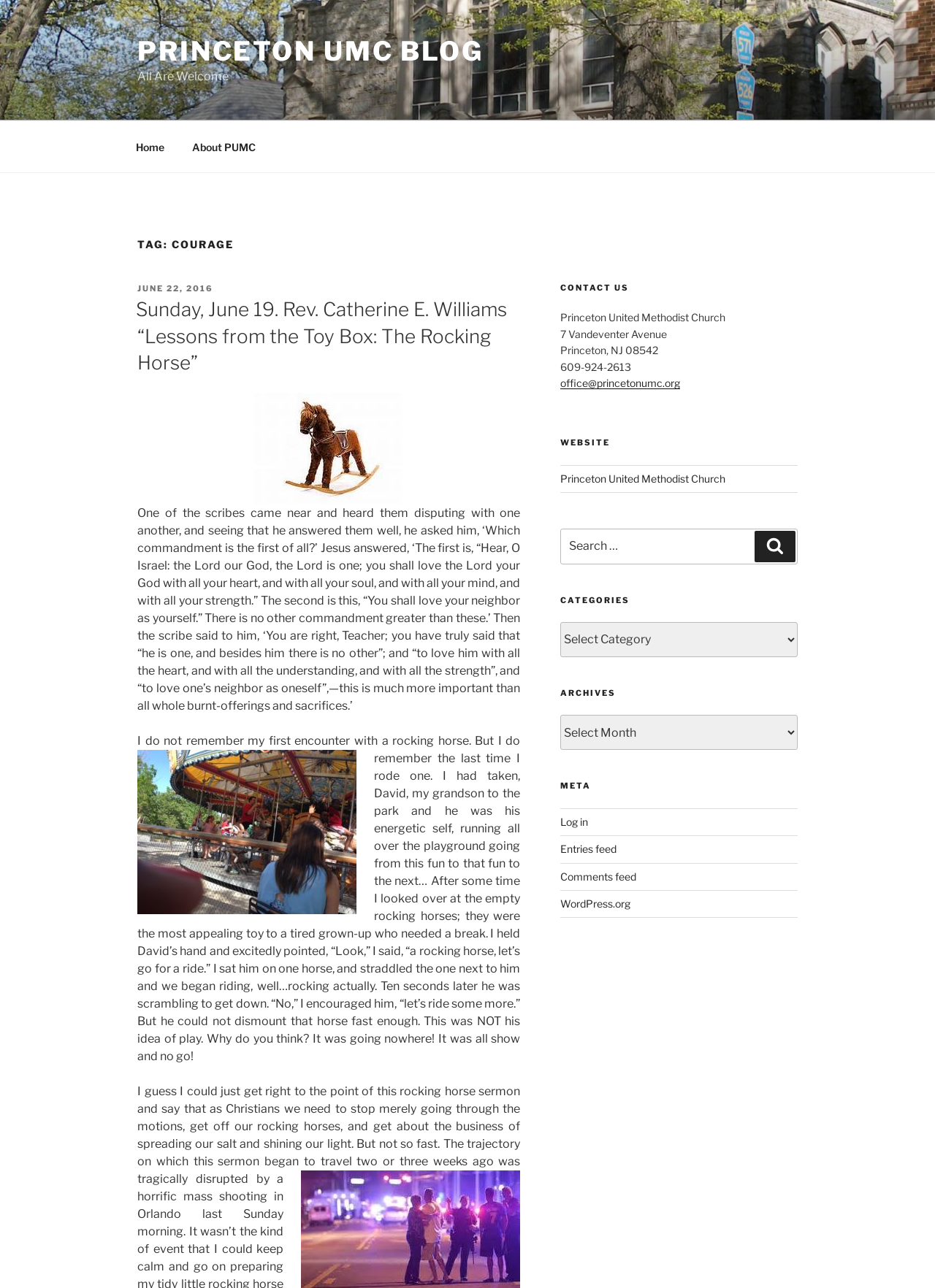Please identify the bounding box coordinates of the element on the webpage that should be clicked to follow this instruction: "View the 'About PUMC' page". The bounding box coordinates should be given as four float numbers between 0 and 1, formatted as [left, top, right, bottom].

[0.191, 0.1, 0.287, 0.128]